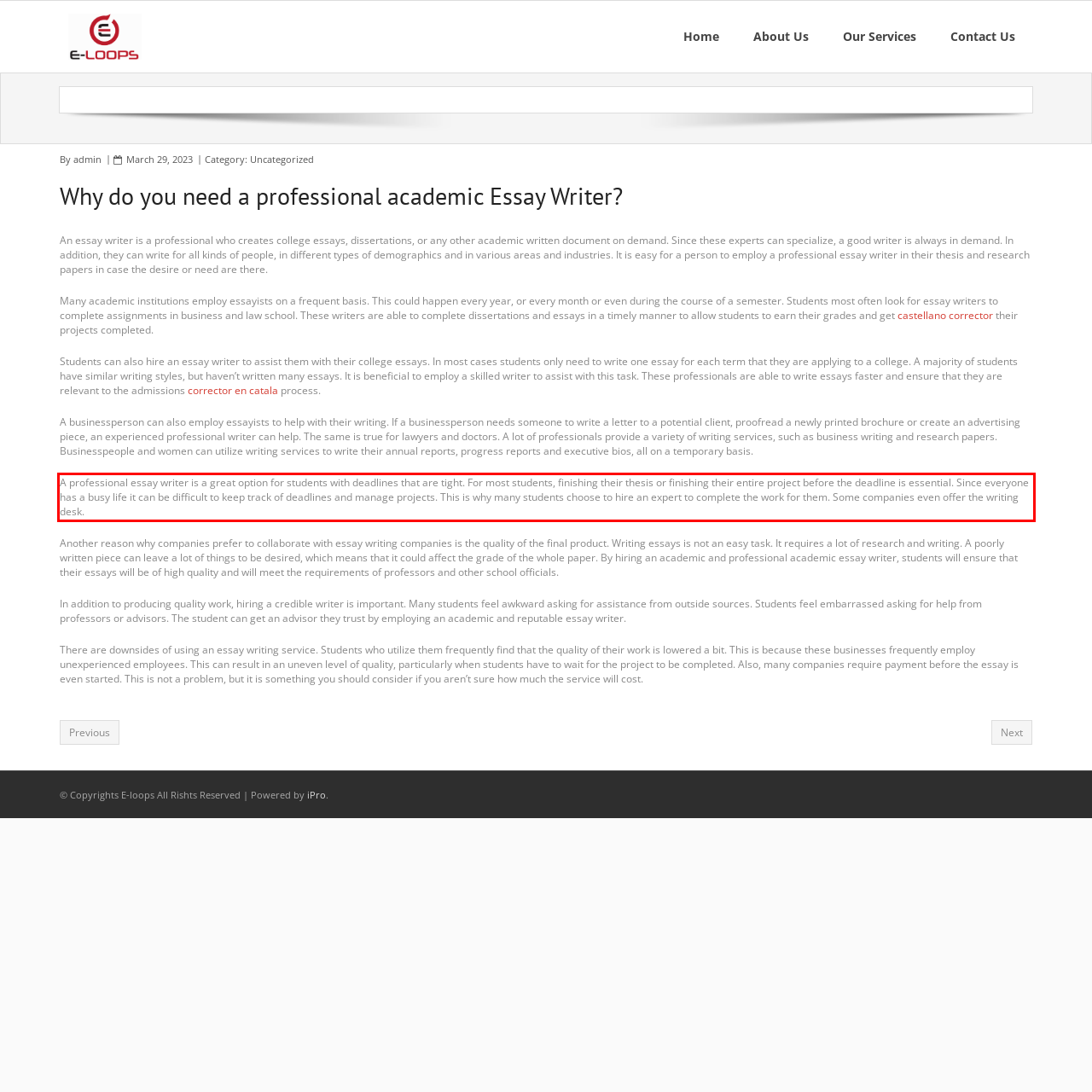Observe the screenshot of the webpage that includes a red rectangle bounding box. Conduct OCR on the content inside this red bounding box and generate the text.

A professional essay writer is a great option for students with deadlines that are tight. For most students, finishing their thesis or finishing their entire project before the deadline is essential. Since everyone has a busy life it can be difficult to keep track of deadlines and manage projects. This is why many students choose to hire an expert to complete the work for them. Some companies even offer the writing desk.